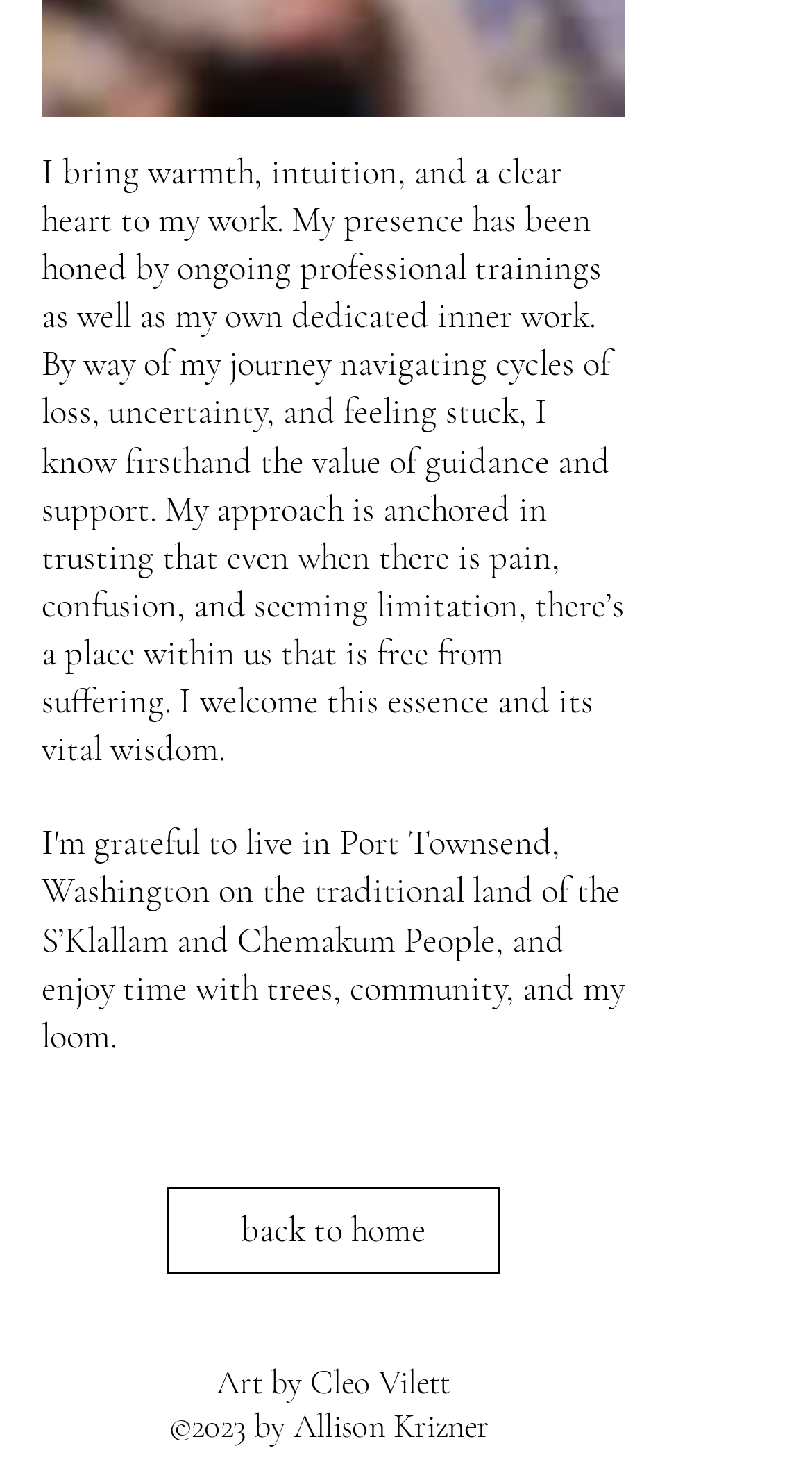Given the description: "back to home", determine the bounding box coordinates of the UI element. The coordinates should be formatted as four float numbers between 0 and 1, [left, top, right, bottom].

[0.205, 0.811, 0.615, 0.871]